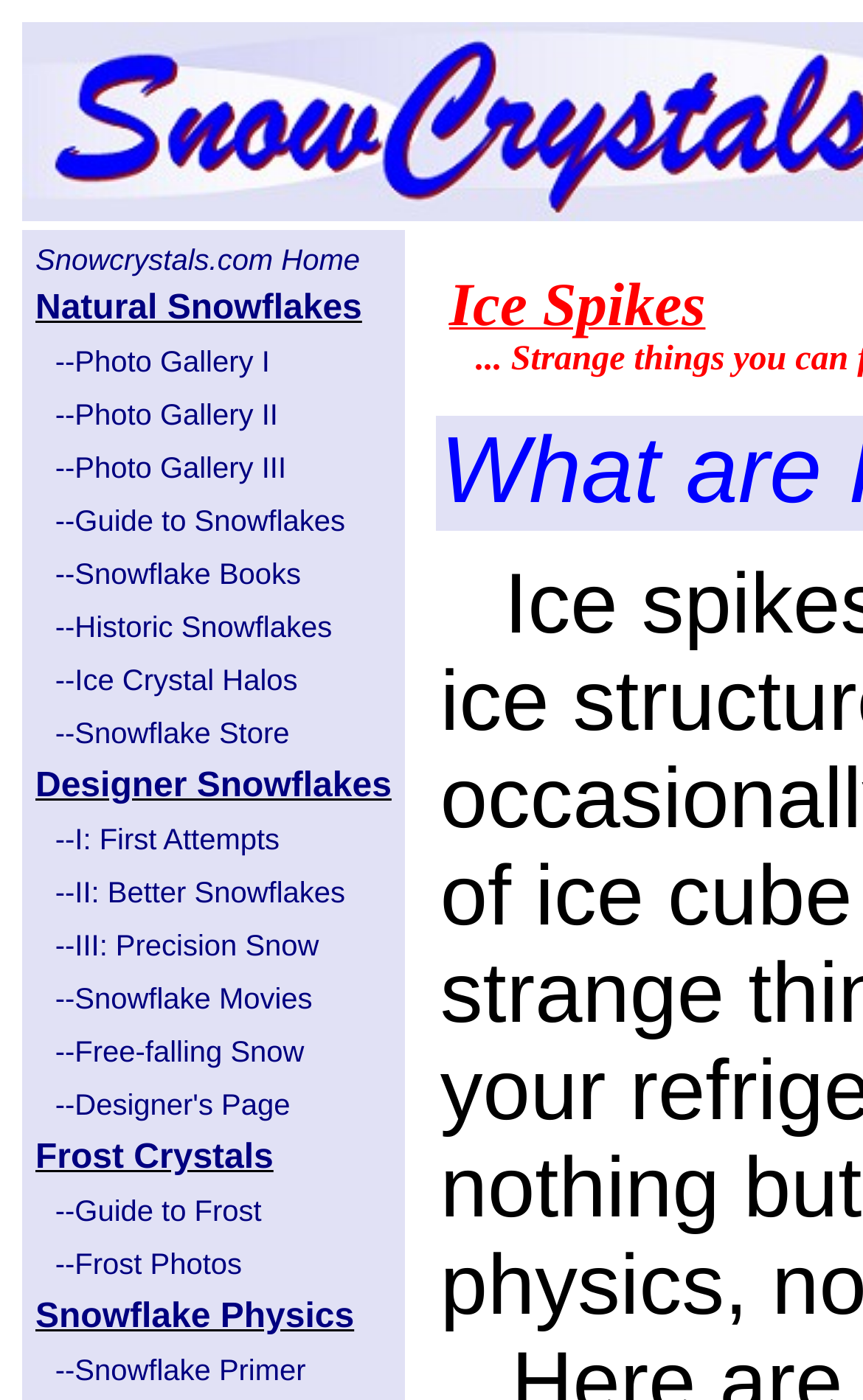Please identify the bounding box coordinates of the element that needs to be clicked to execute the following command: "explore Guide to Snowflakes". Provide the bounding box using four float numbers between 0 and 1, formatted as [left, top, right, bottom].

[0.064, 0.359, 0.4, 0.385]